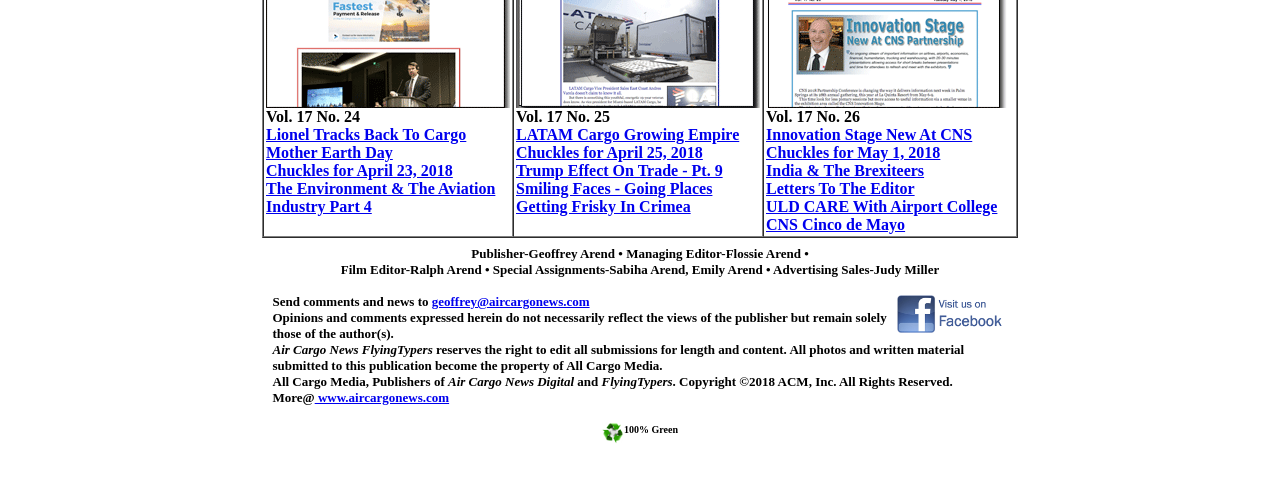Please identify the bounding box coordinates of the element I need to click to follow this instruction: "Click on the HOME link".

None